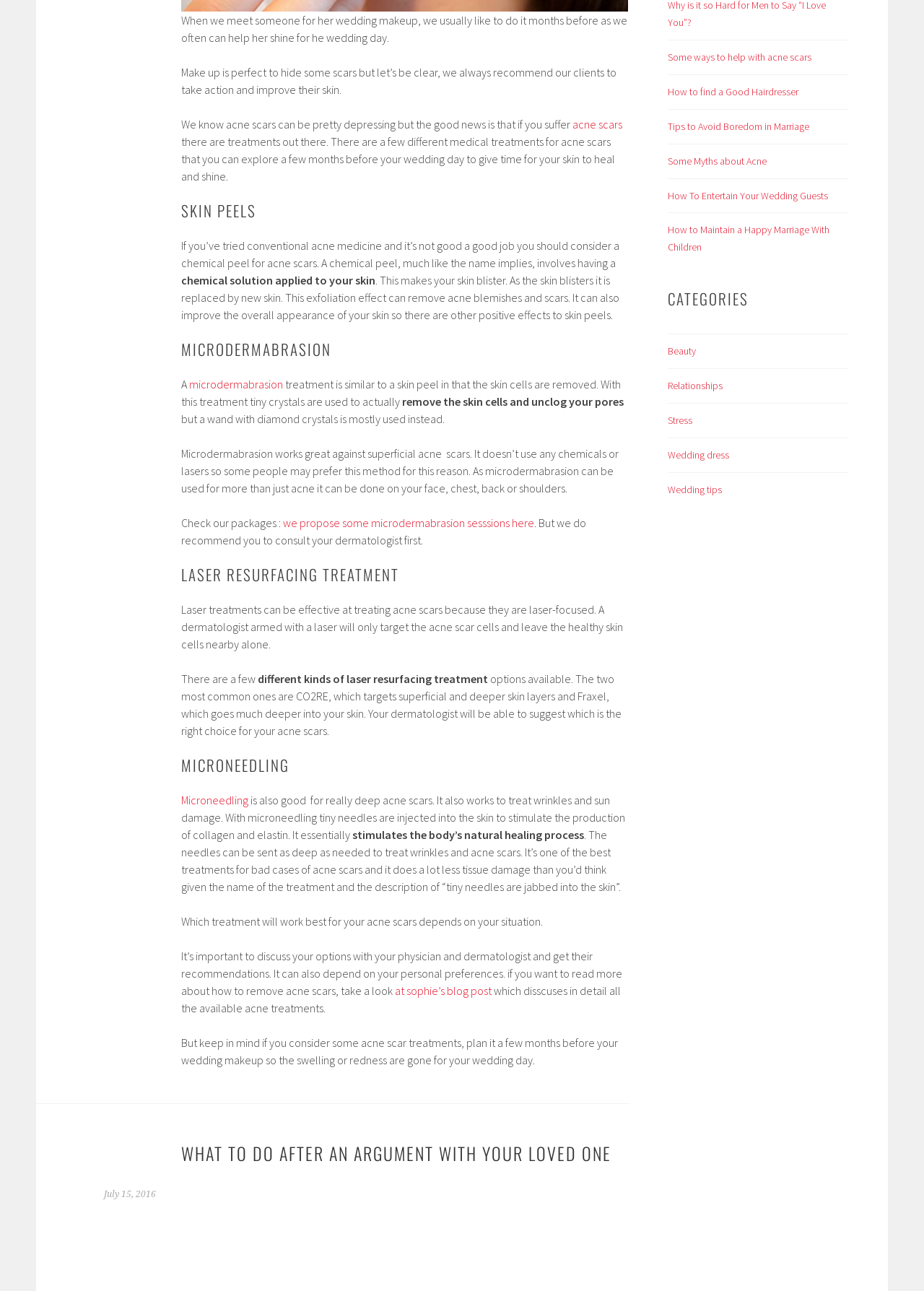Please determine the bounding box coordinates for the UI element described as: "Wedding Plan".

None